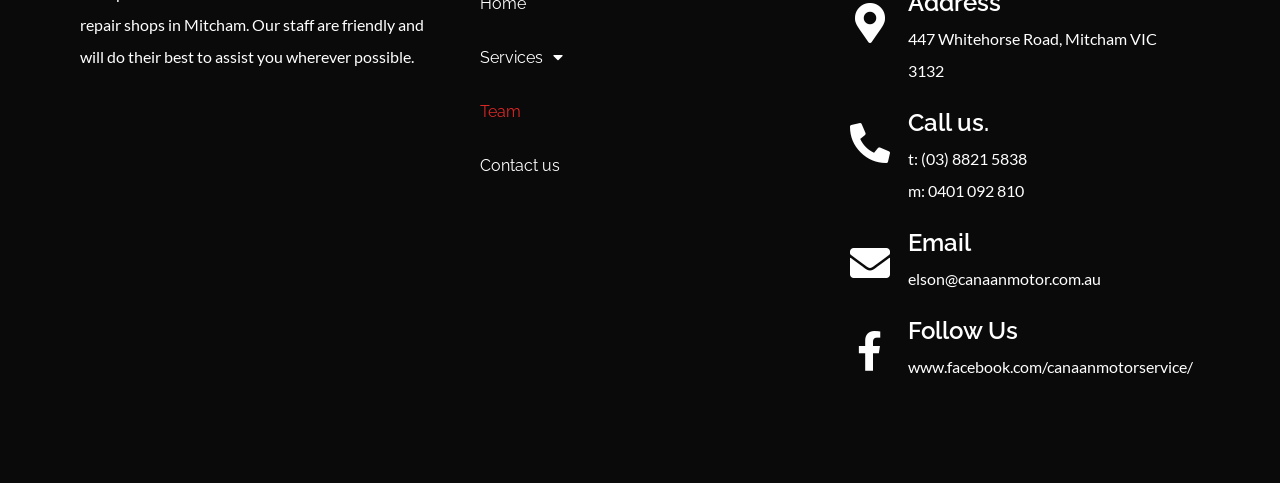Find the bounding box coordinates of the element you need to click on to perform this action: 'Call the phone number'. The coordinates should be represented by four float values between 0 and 1, in the format [left, top, right, bottom].

[0.709, 0.308, 0.802, 0.348]